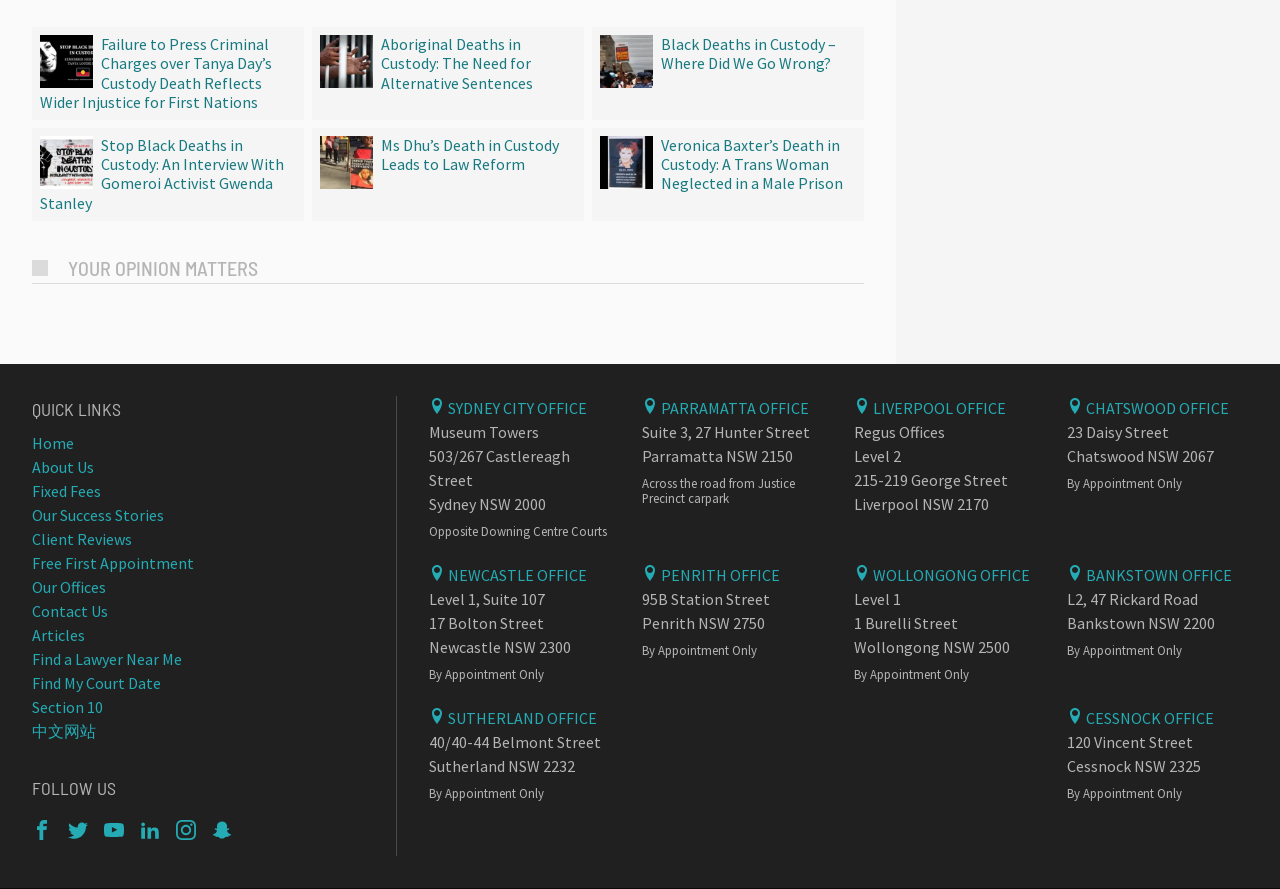Please provide the bounding box coordinates in the format (top-left x, top-left y, bottom-right x, bottom-right y). Remember, all values are floating point numbers between 0 and 1. What is the bounding box coordinate of the region described as: Fixed Fees

[0.025, 0.541, 0.079, 0.563]